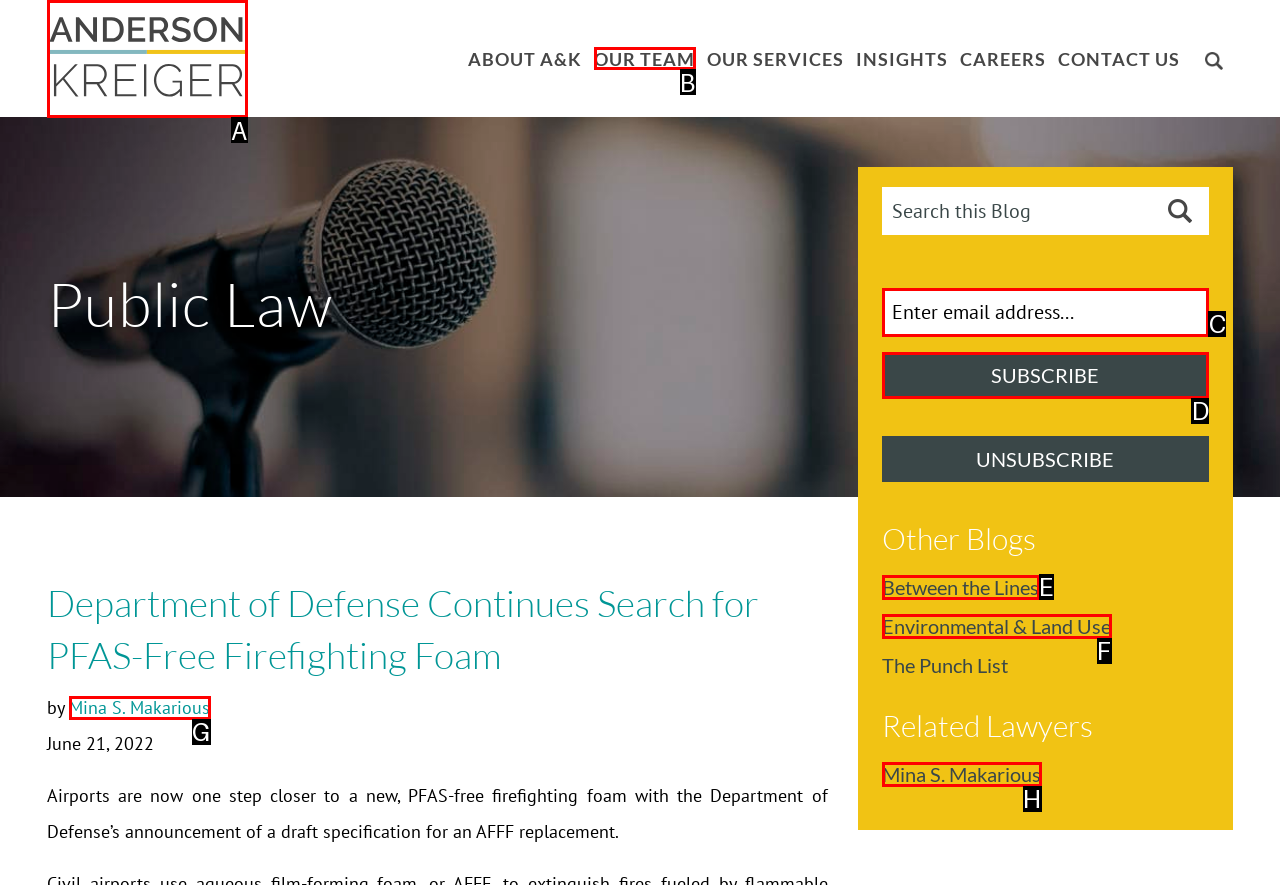Identify the HTML element you need to click to achieve the task: Visit the Anderson Kreiger homepage. Respond with the corresponding letter of the option.

A